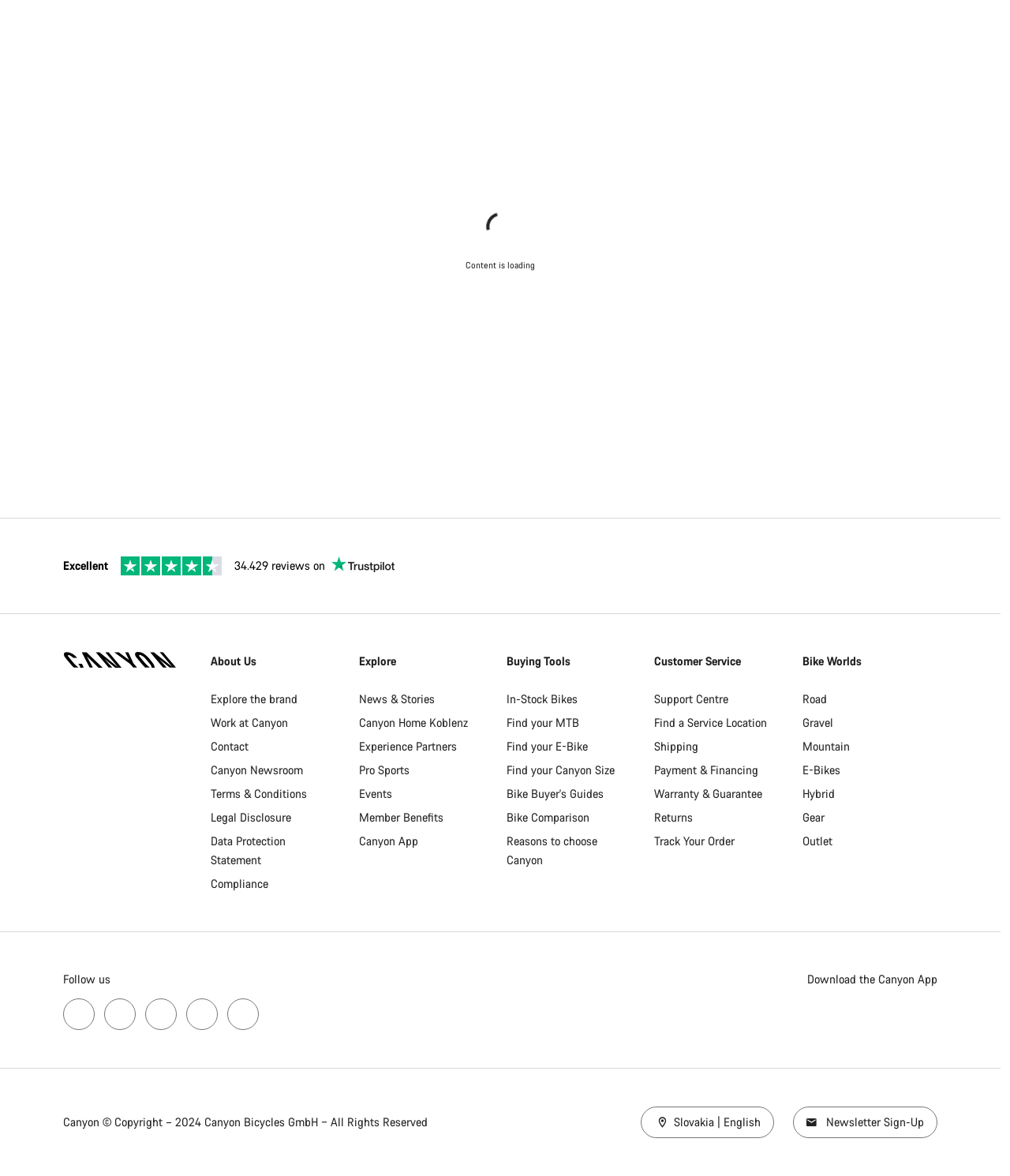Carefully observe the image and respond to the question with a detailed answer:
How can I contact Canyon?

I found the contact information by expanding the 'Customer Service' accordion in the footer section of the webpage. This reveals a list of options for contacting Canyon, including the Support Centre and finding a Service Location.